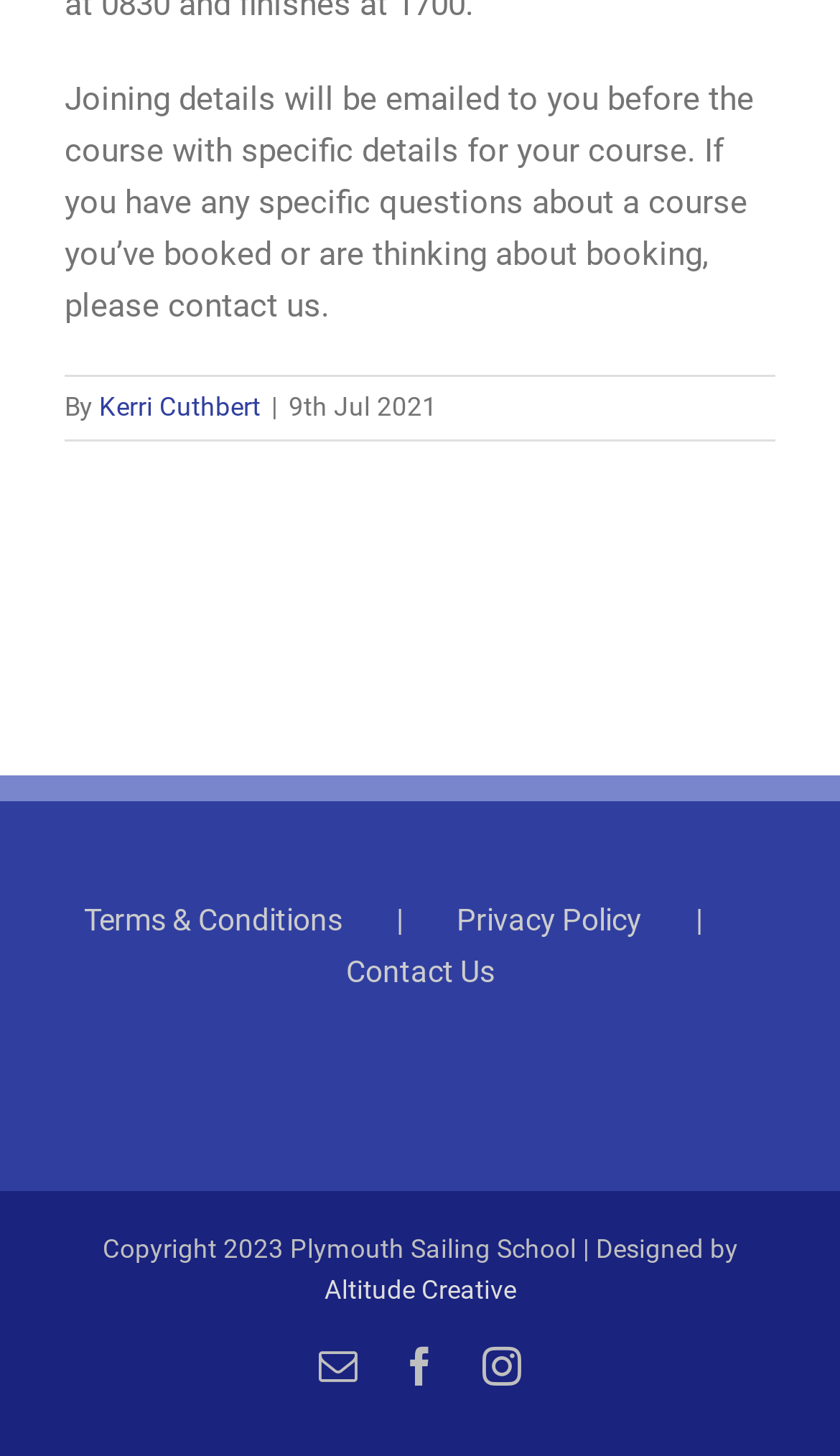Who is the author of the course details?
Provide a detailed answer to the question using information from the image.

The author of the course details is mentioned in the text 'By Kerri Cuthbert' which is located above the secondary navigation section.